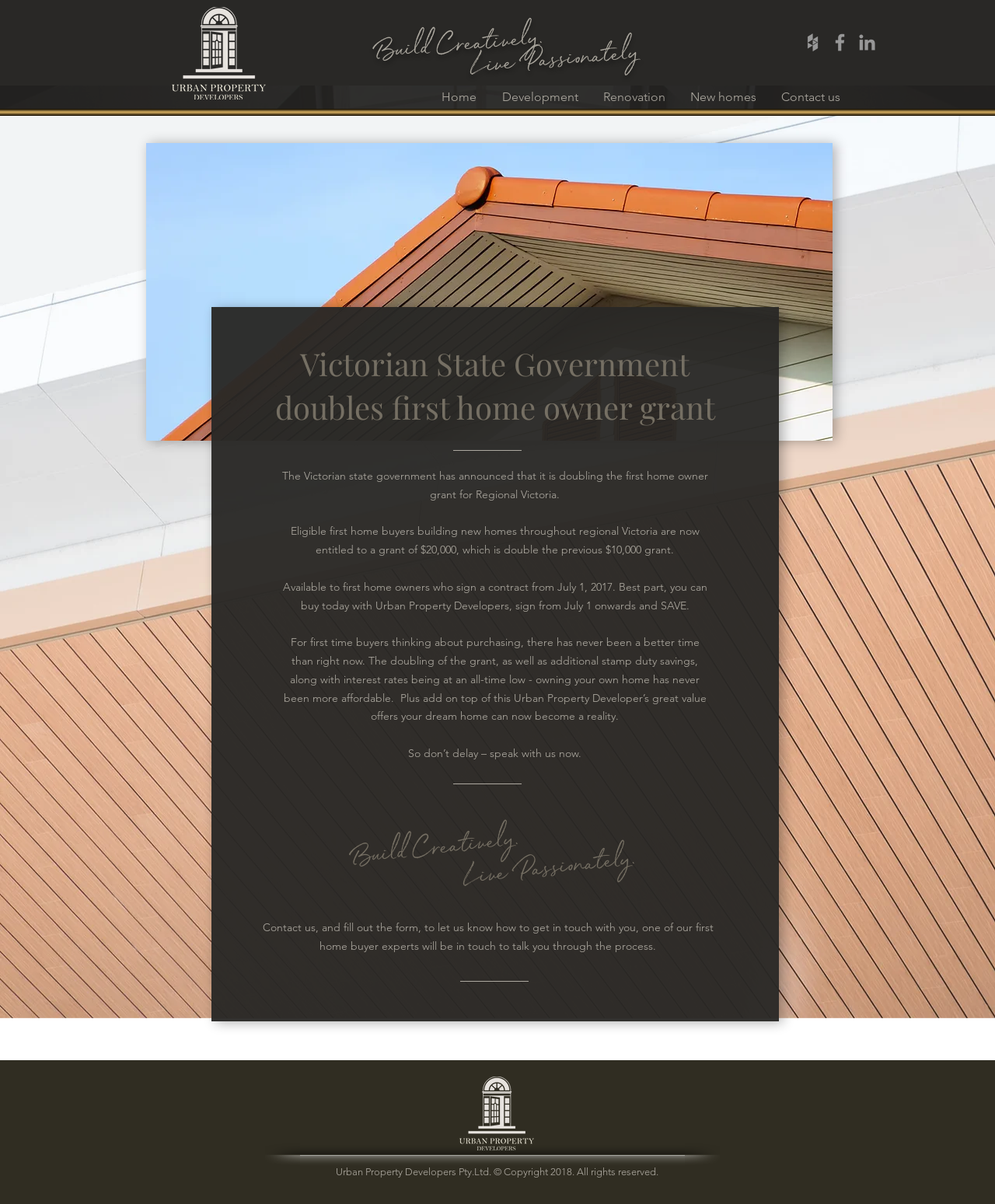Identify the coordinates of the bounding box for the element that must be clicked to accomplish the instruction: "Learn more about the first home owner grant".

[0.27, 0.284, 0.725, 0.356]